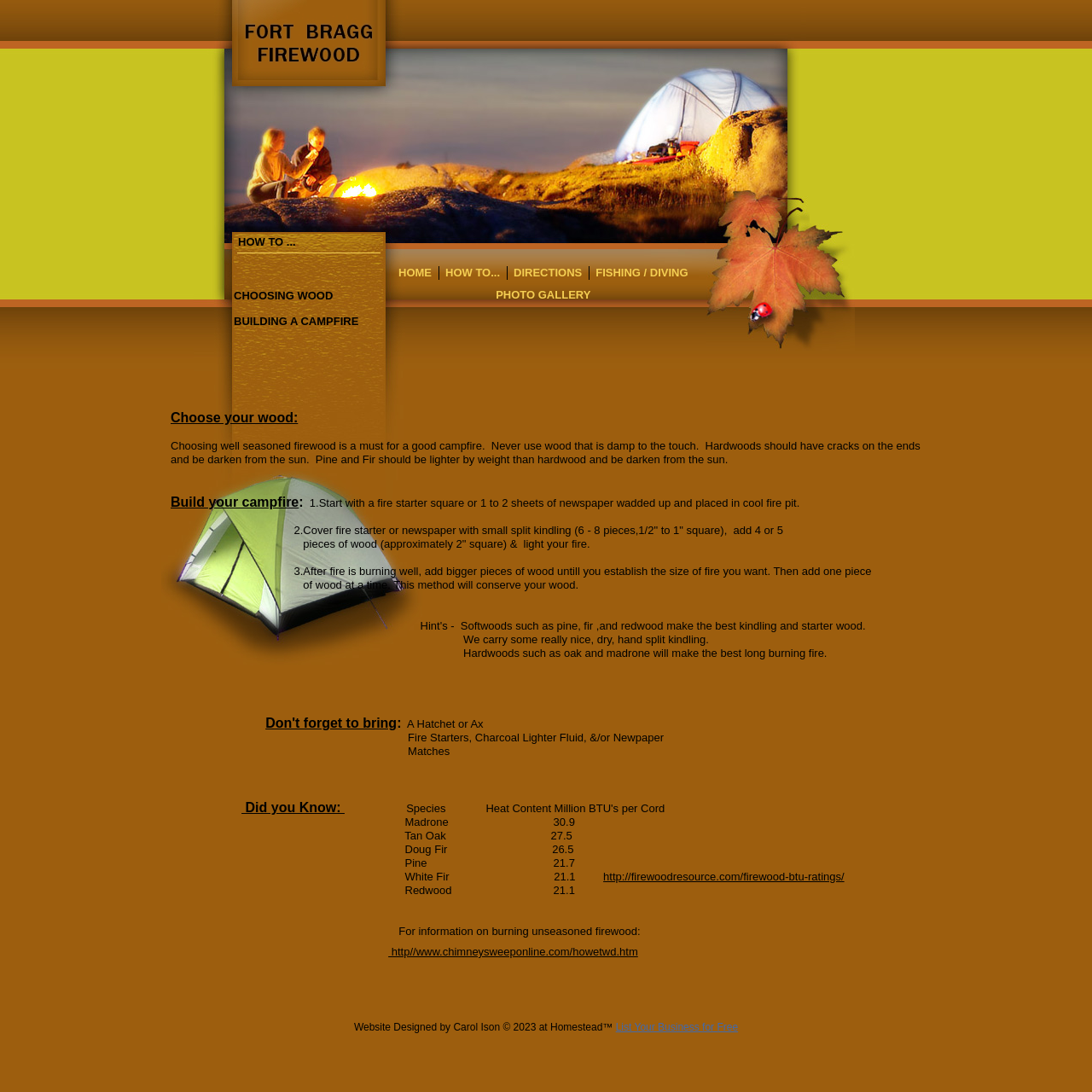From the element description: "http//www.chimneysweeponline.com/howetwd.htm", extract the bounding box coordinates of the UI element. The coordinates should be expressed as four float numbers between 0 and 1, in the order [left, top, right, bottom].

[0.356, 0.866, 0.584, 0.877]